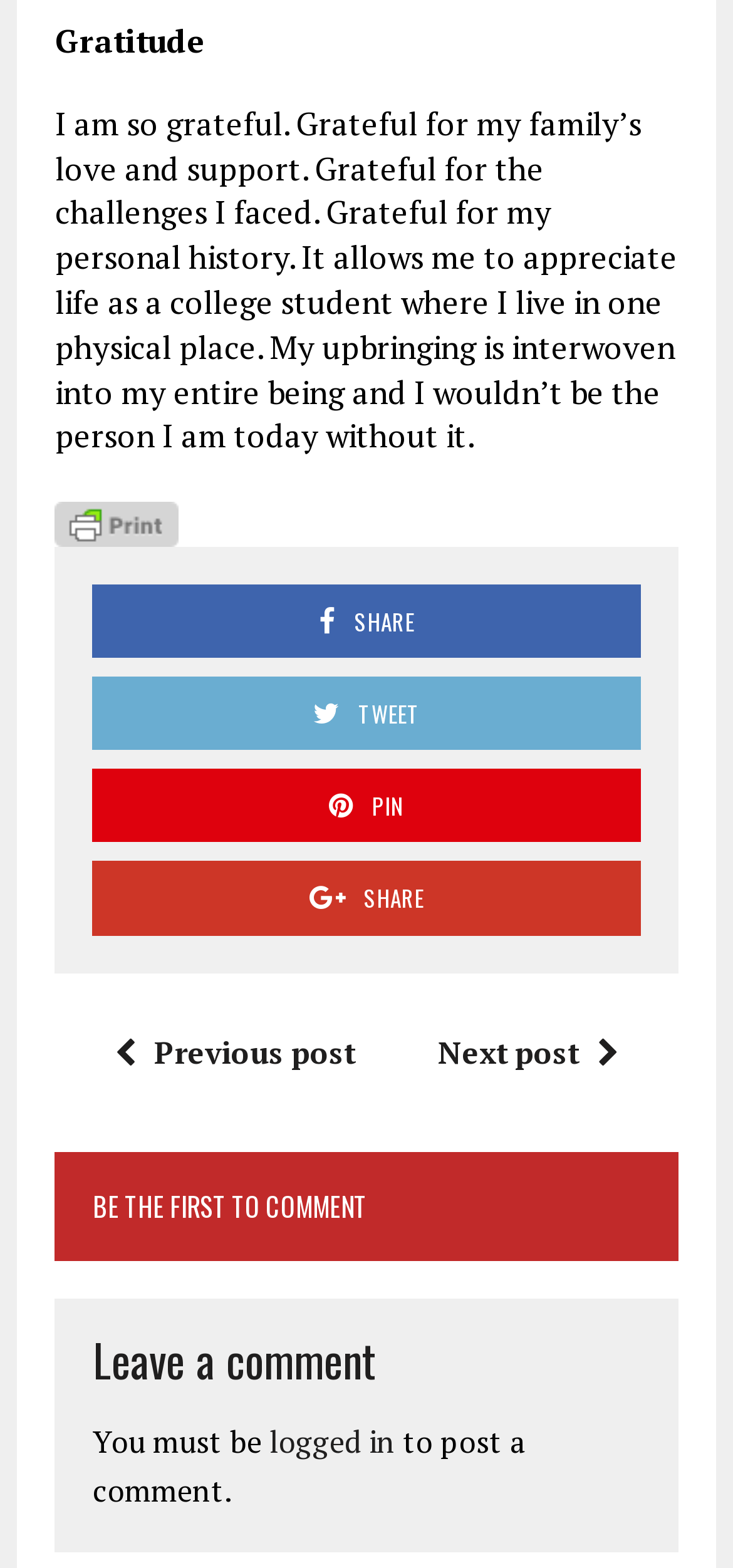Please specify the bounding box coordinates of the clickable region necessary for completing the following instruction: "Share the post". The coordinates must consist of four float numbers between 0 and 1, i.e., [left, top, right, bottom].

[0.126, 0.372, 0.874, 0.419]